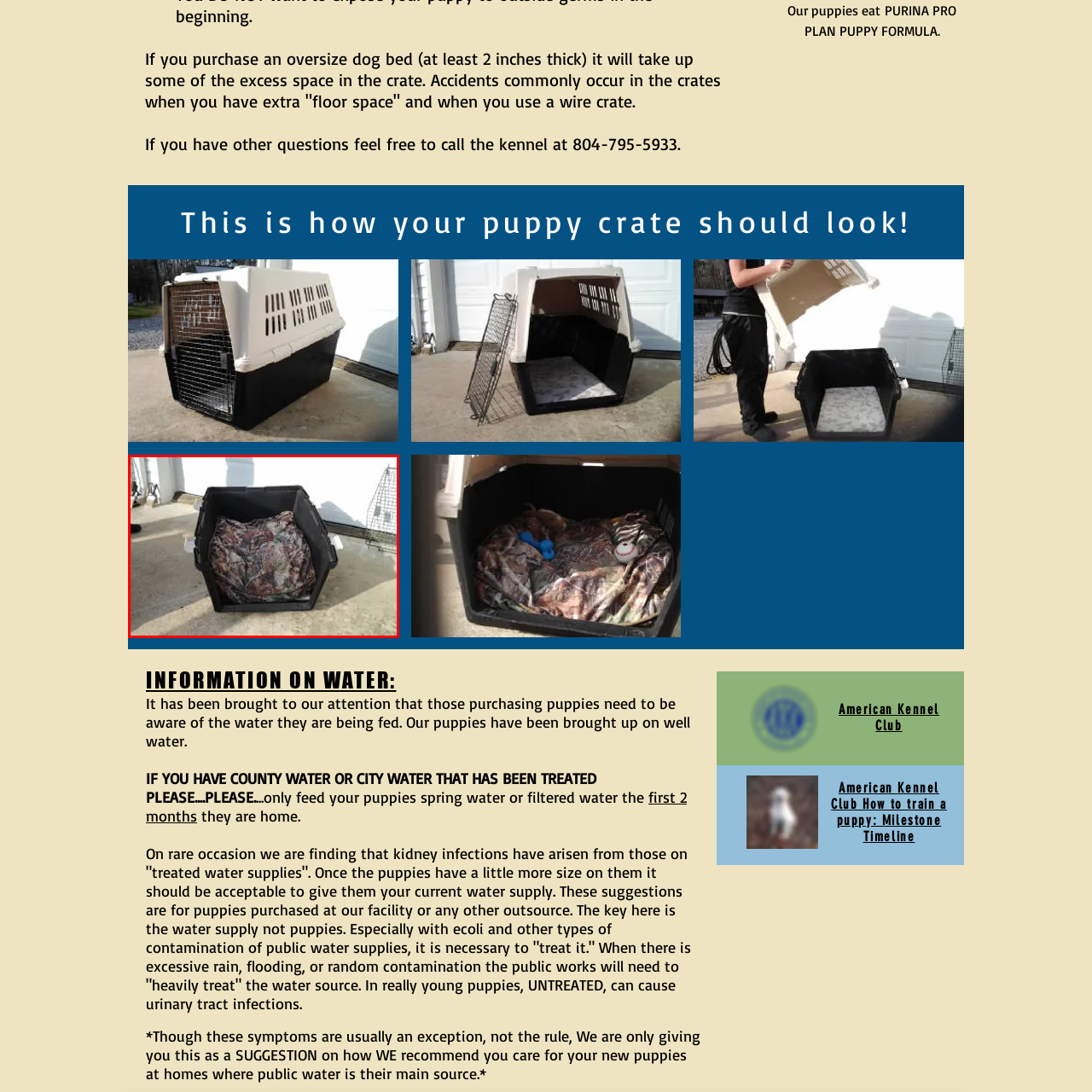What is on the concrete surface?  
Focus on the image bordered by the red line and provide a detailed answer that is thoroughly based on the image's contents.

The caption describes the image as depicting a black dog crate located on a concrete surface, which implies that the crate is the primary object on the surface.